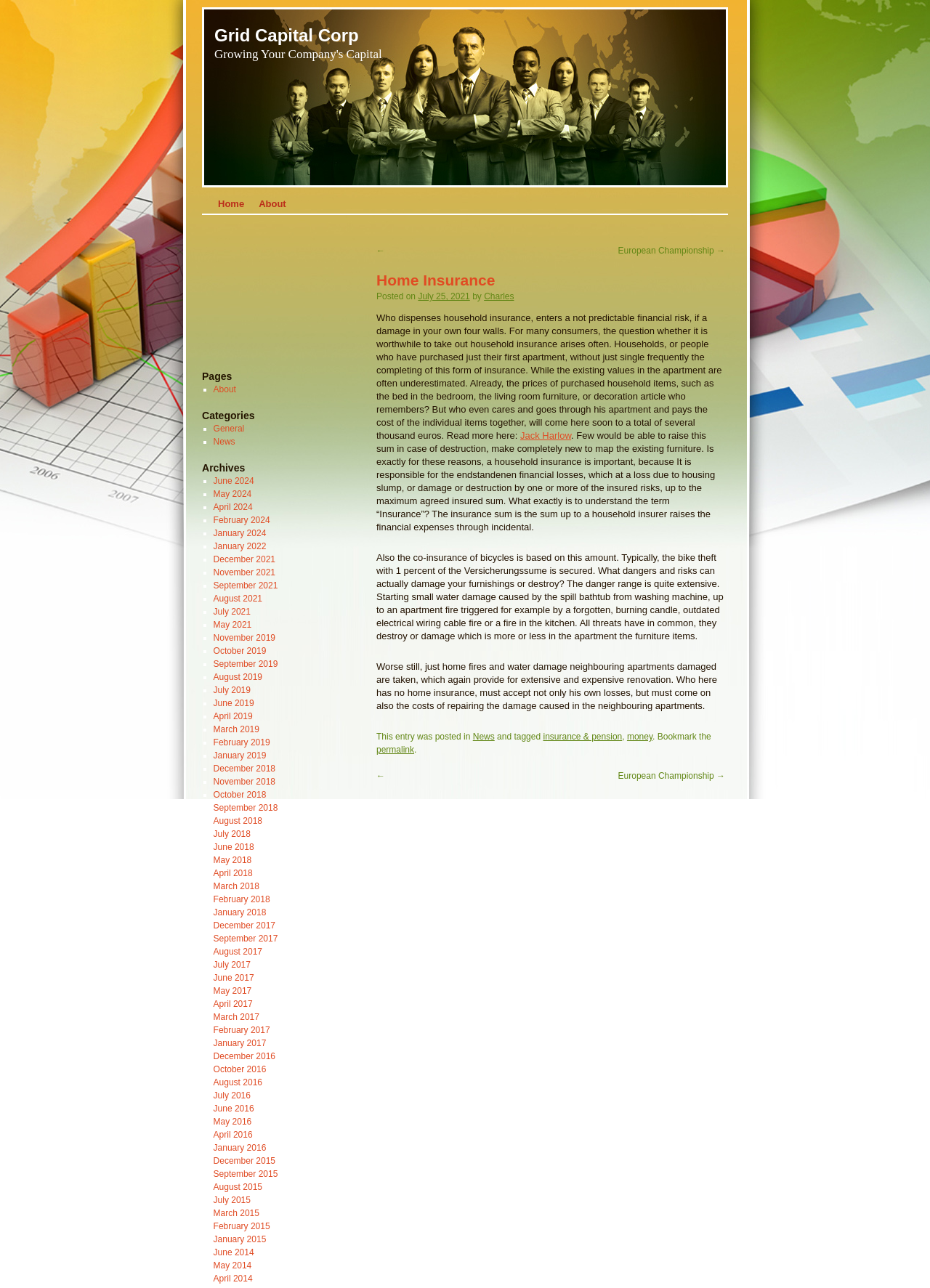What type of risks are covered by home insurance?
Look at the image and respond with a single word or a short phrase.

Fire, water damage, etc.